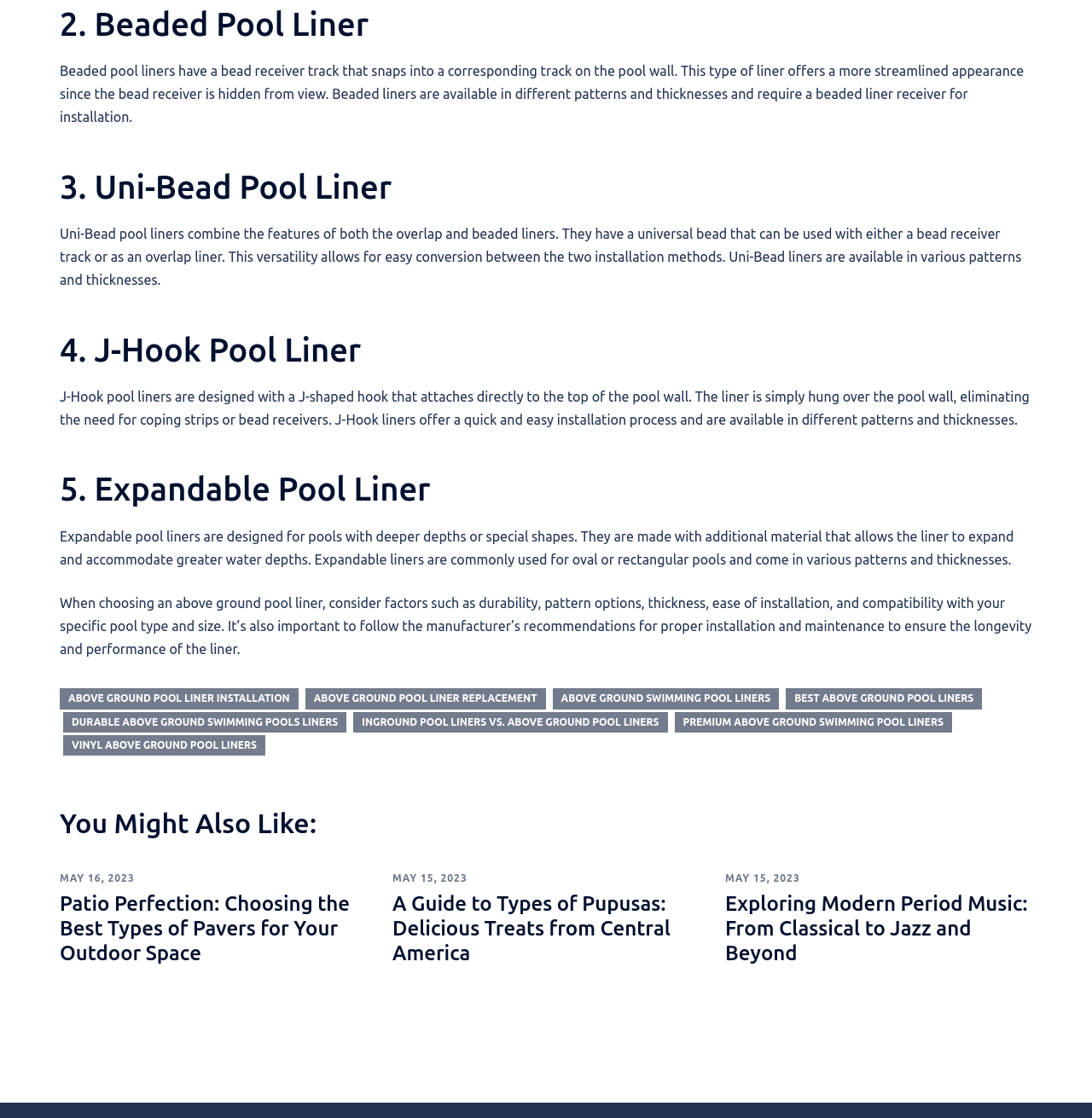Provide the bounding box coordinates of the UI element this sentence describes: "Skip to main content".

None